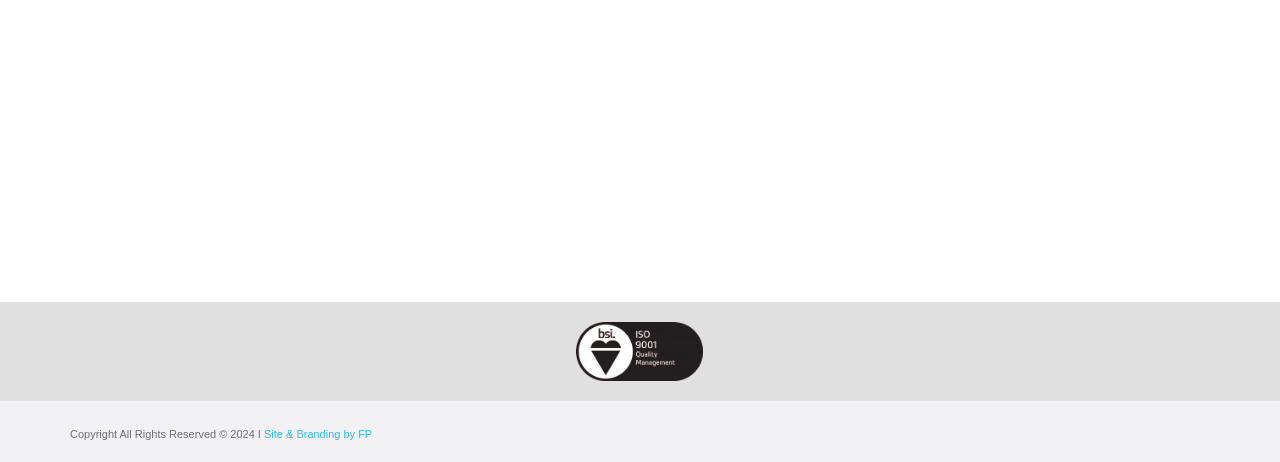Answer the question below in one word or phrase:
How many links are there in the top section?

3